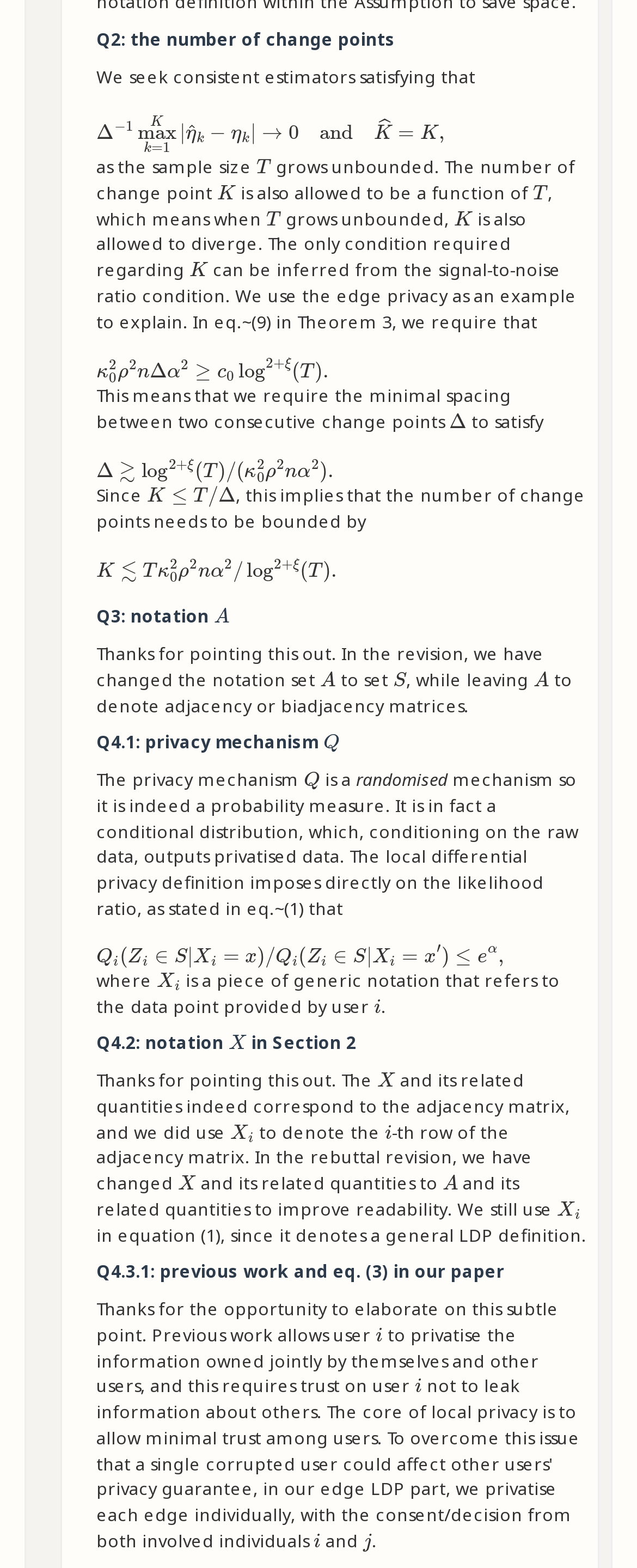Identify and provide the bounding box coordinates of the UI element described: "Xi". The coordinates should be formatted as [left, top, right, bottom], with each number being a float between 0 and 1.

[0.362, 0.711, 0.399, 0.73]